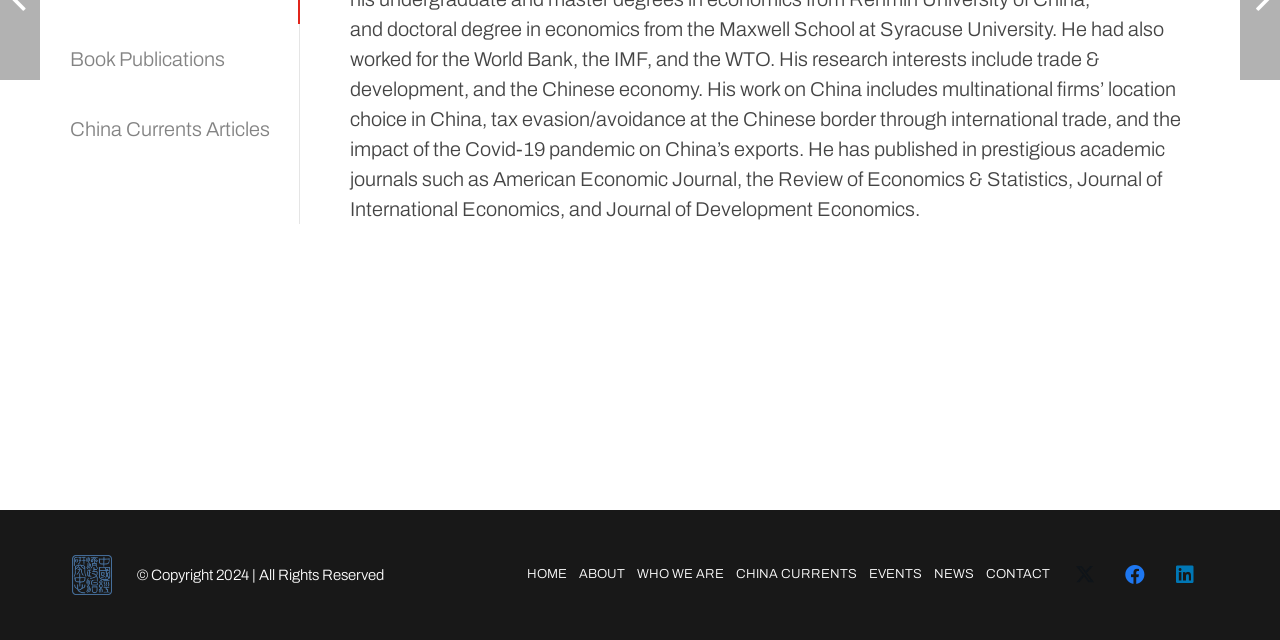Determine the bounding box coordinates for the UI element matching this description: "China Currents Articles".

[0.055, 0.147, 0.234, 0.257]